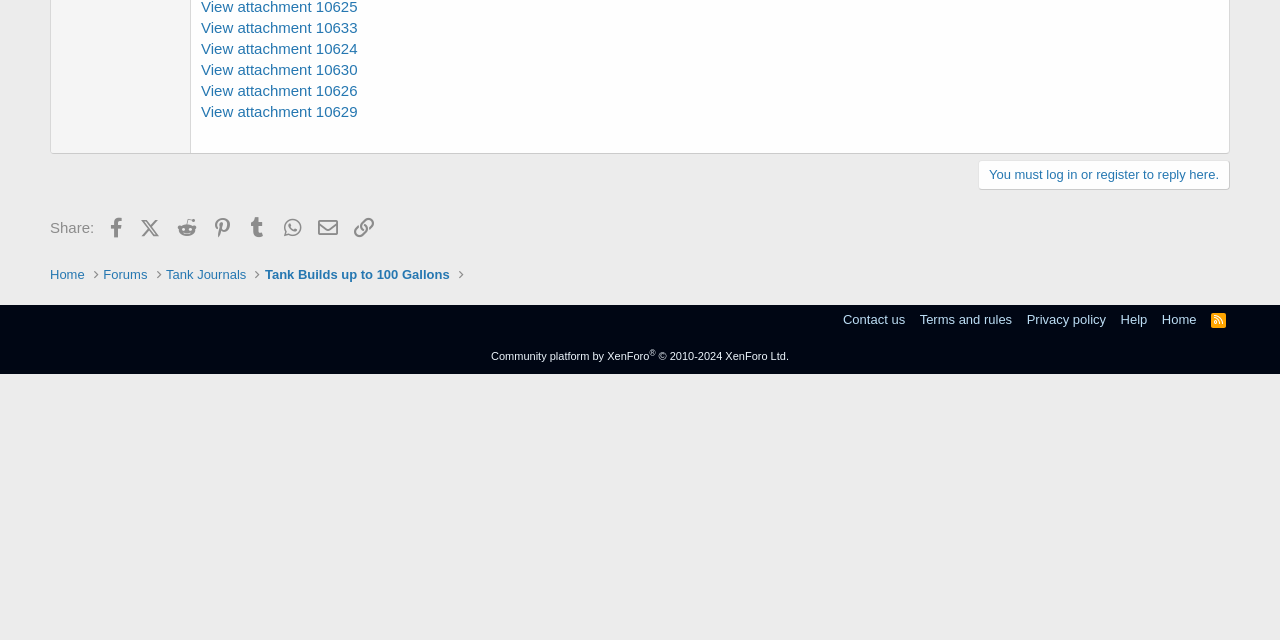Given the element description Facebook, identify the bounding box coordinates for the UI element on the webpage screenshot. The format should be (top-left x, top-left y, bottom-right x, bottom-right y), with values between 0 and 1.

[0.076, 0.328, 0.103, 0.381]